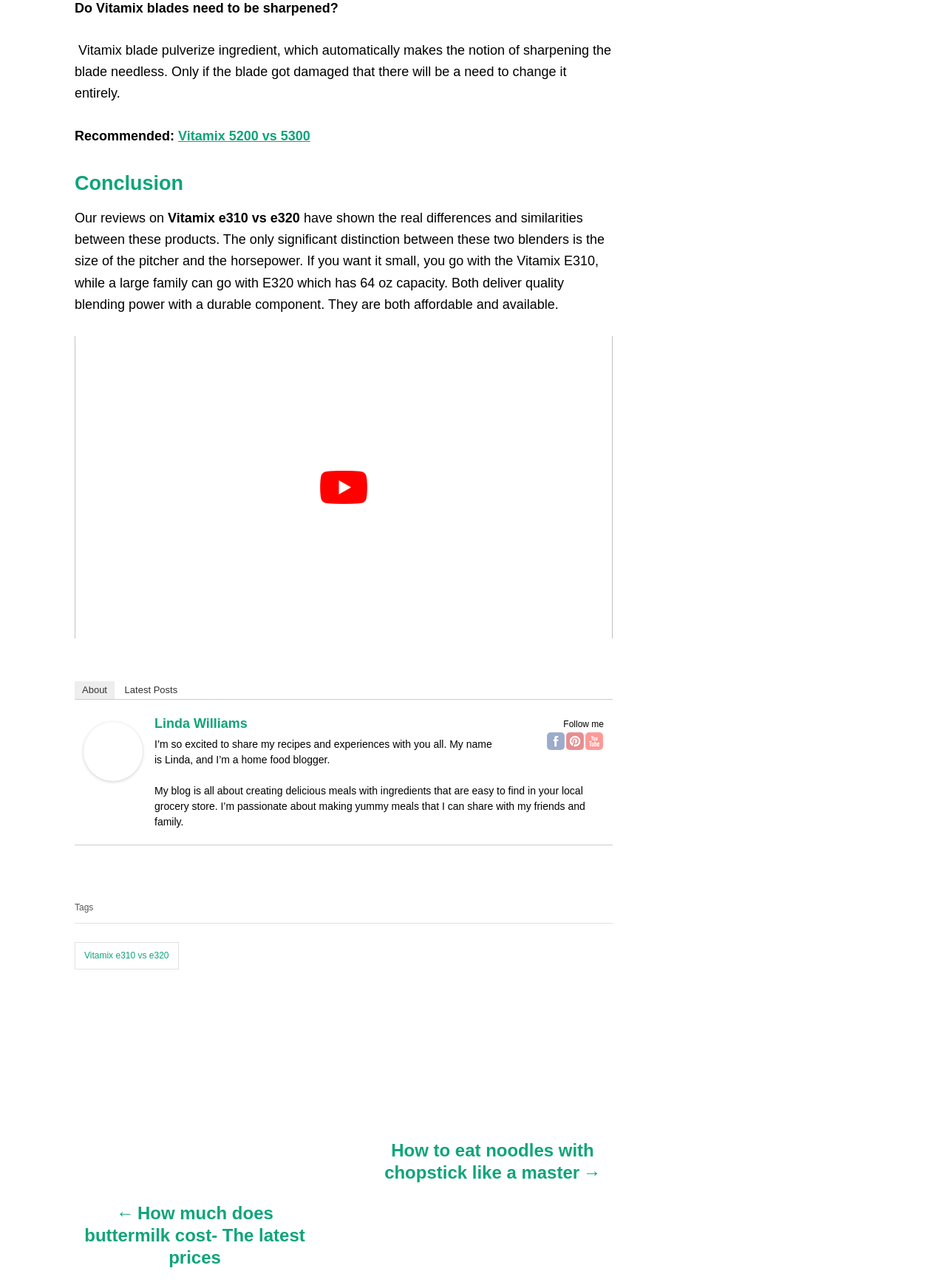Specify the bounding box coordinates for the region that must be clicked to perform the given instruction: "Click on the Trends Mag link".

None